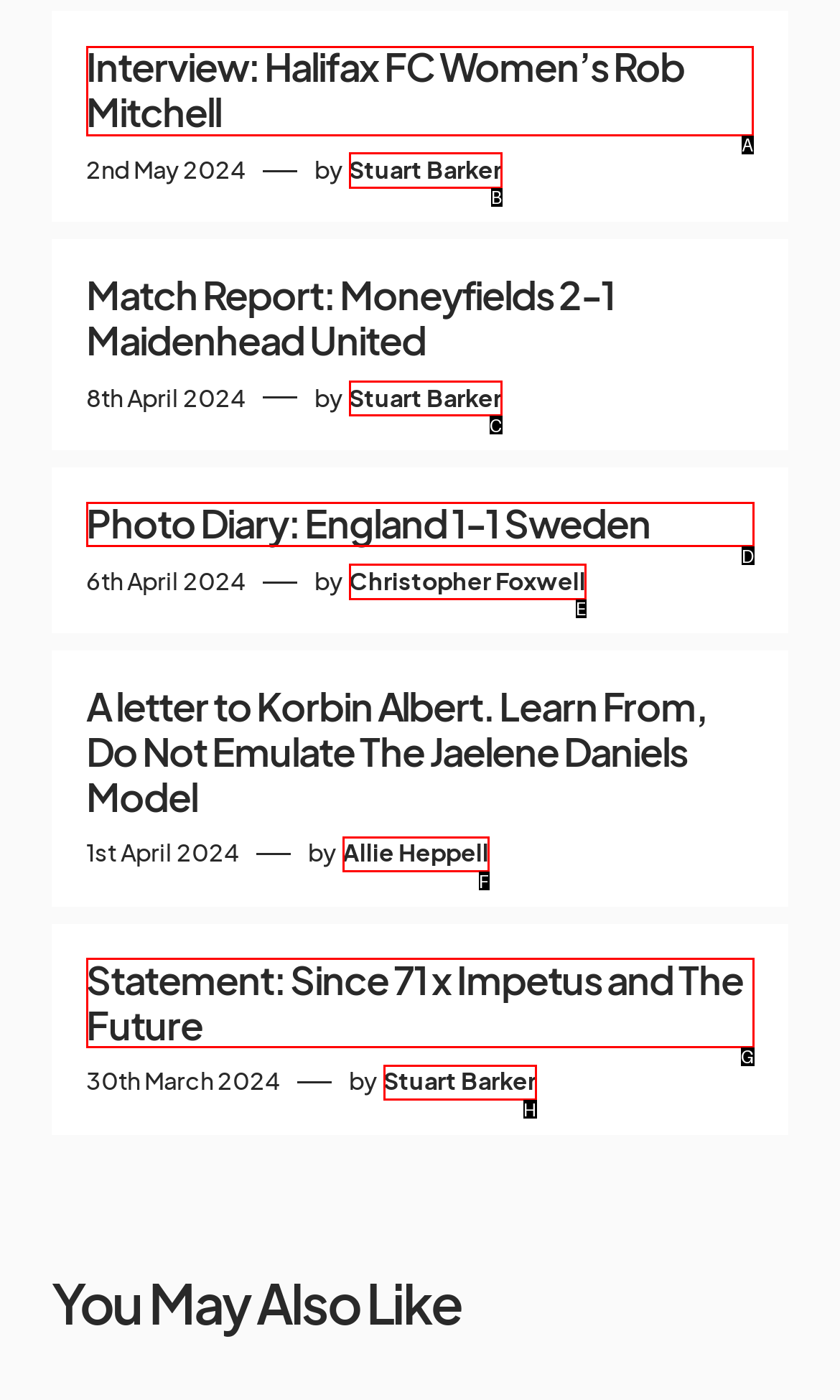Choose the letter that corresponds to the correct button to accomplish the task: Read the article about Halifax FC Women’s Rob Mitchell
Reply with the letter of the correct selection only.

A